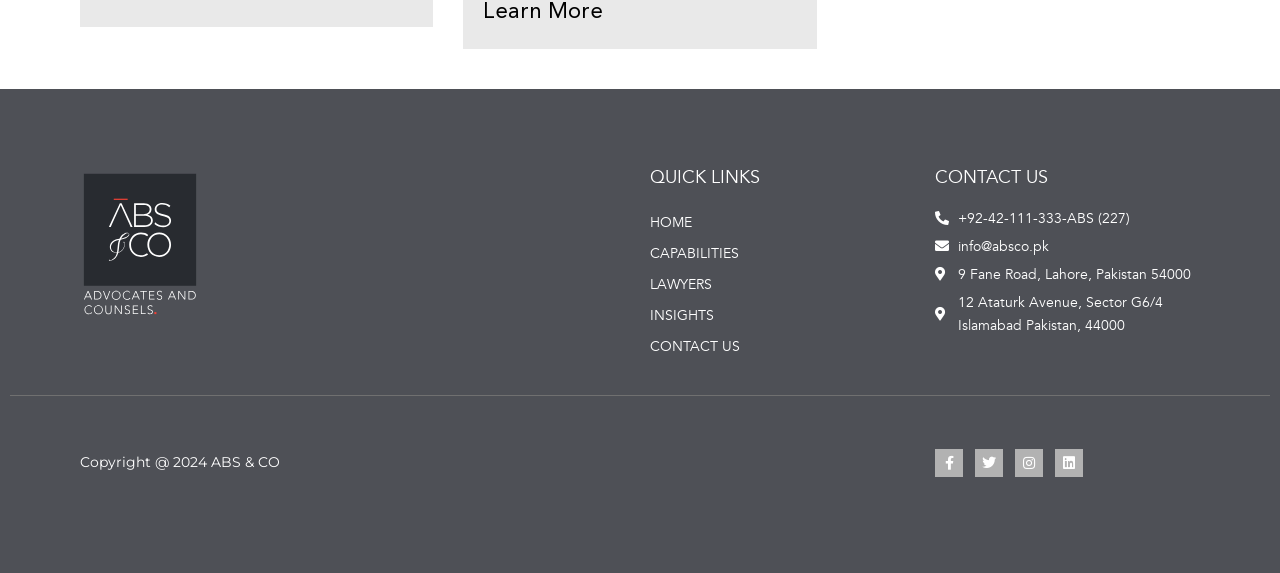Locate the bounding box coordinates of the area that needs to be clicked to fulfill the following instruction: "Contact us through phone number". The coordinates should be in the format of four float numbers between 0 and 1, namely [left, top, right, bottom].

[0.73, 0.361, 0.938, 0.401]